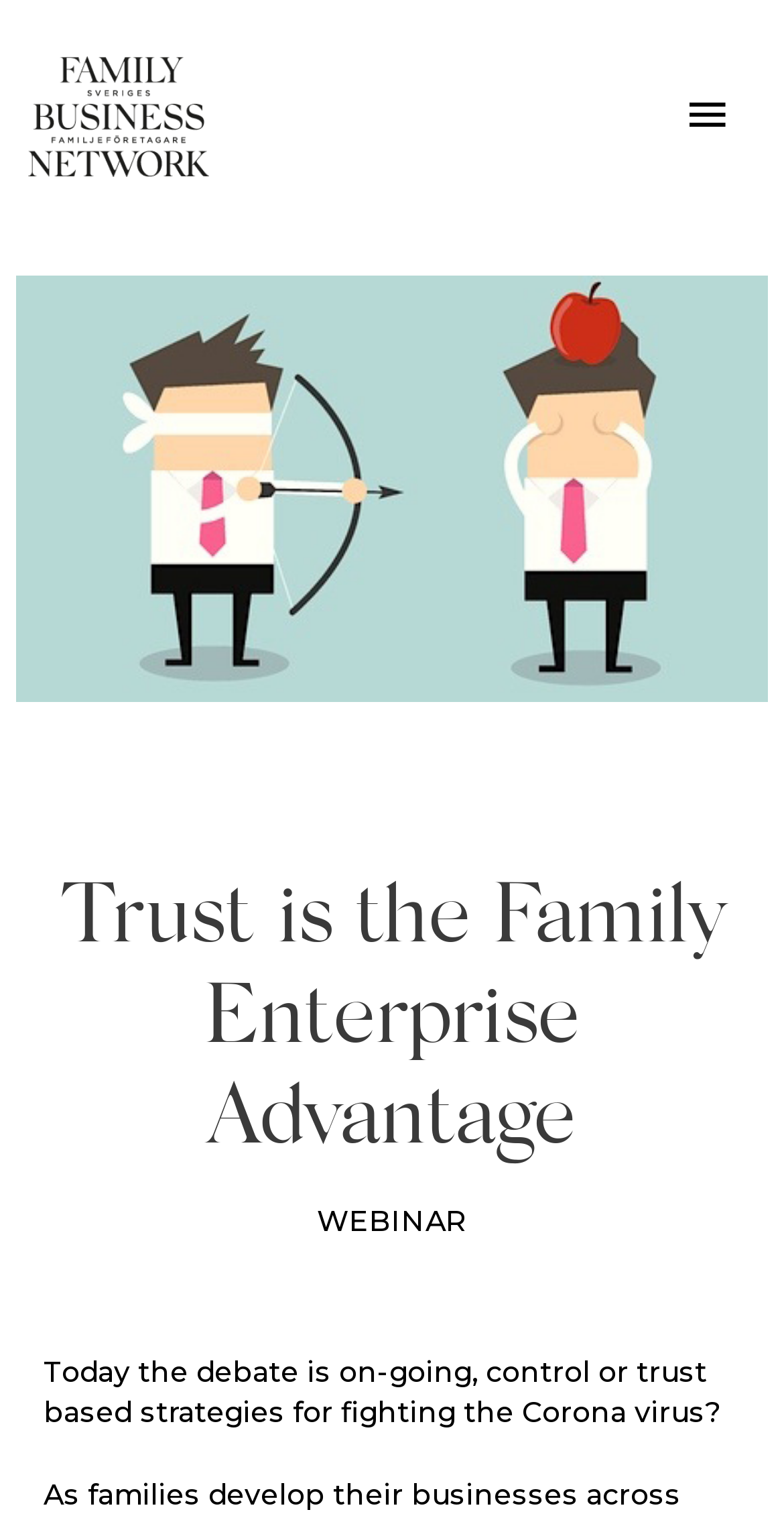What is the name of the network?
Carefully analyze the image and provide a detailed answer to the question.

The name of the network can be found in the top-left corner of the webpage, where there is a link and an image with the same name.